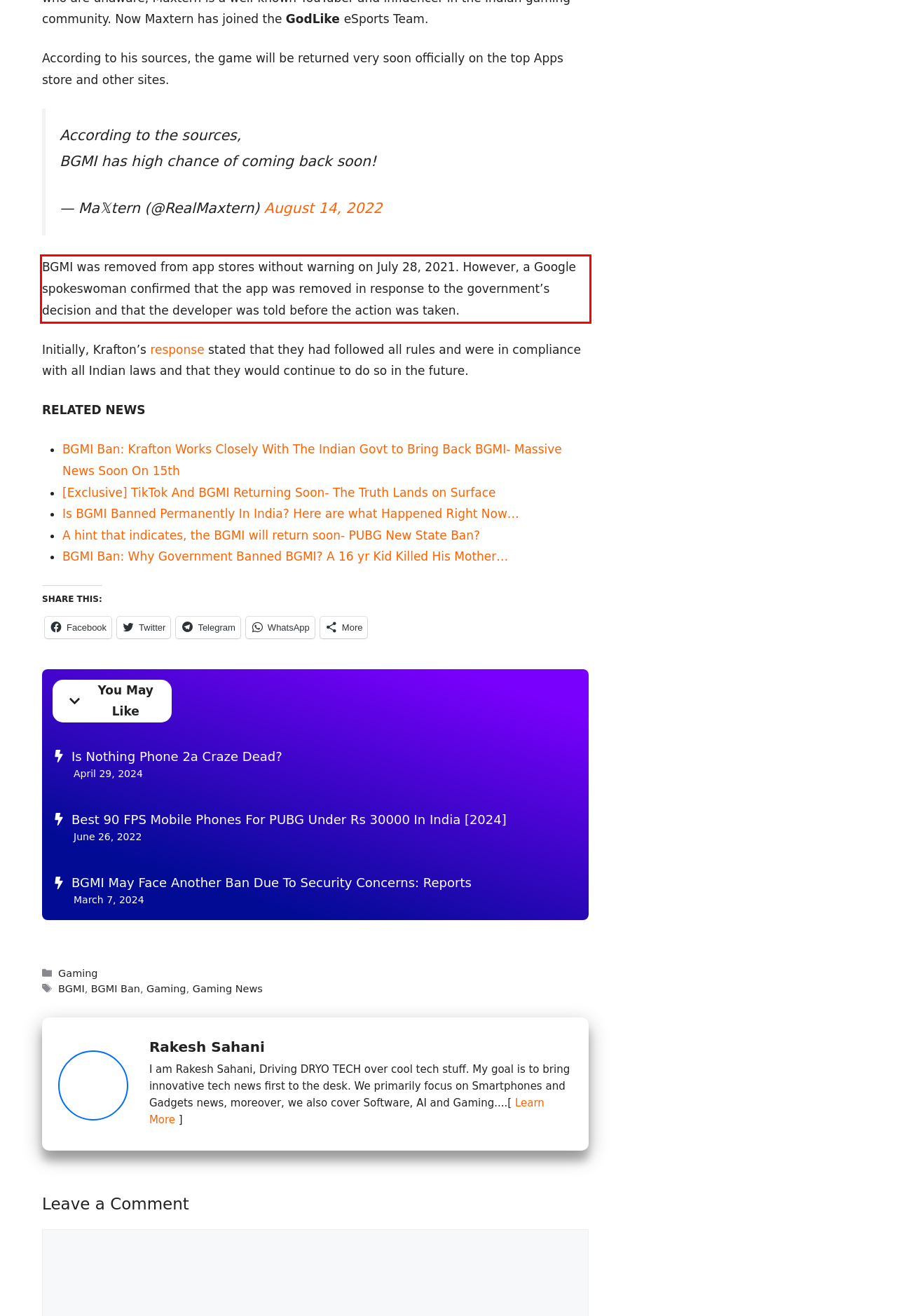From the provided screenshot, extract the text content that is enclosed within the red bounding box.

BGMI was removed from app stores without warning on July 28, 2021. However, a Google spokeswoman confirmed that the app was removed in response to the government’s decision and that the developer was told before the action was taken.